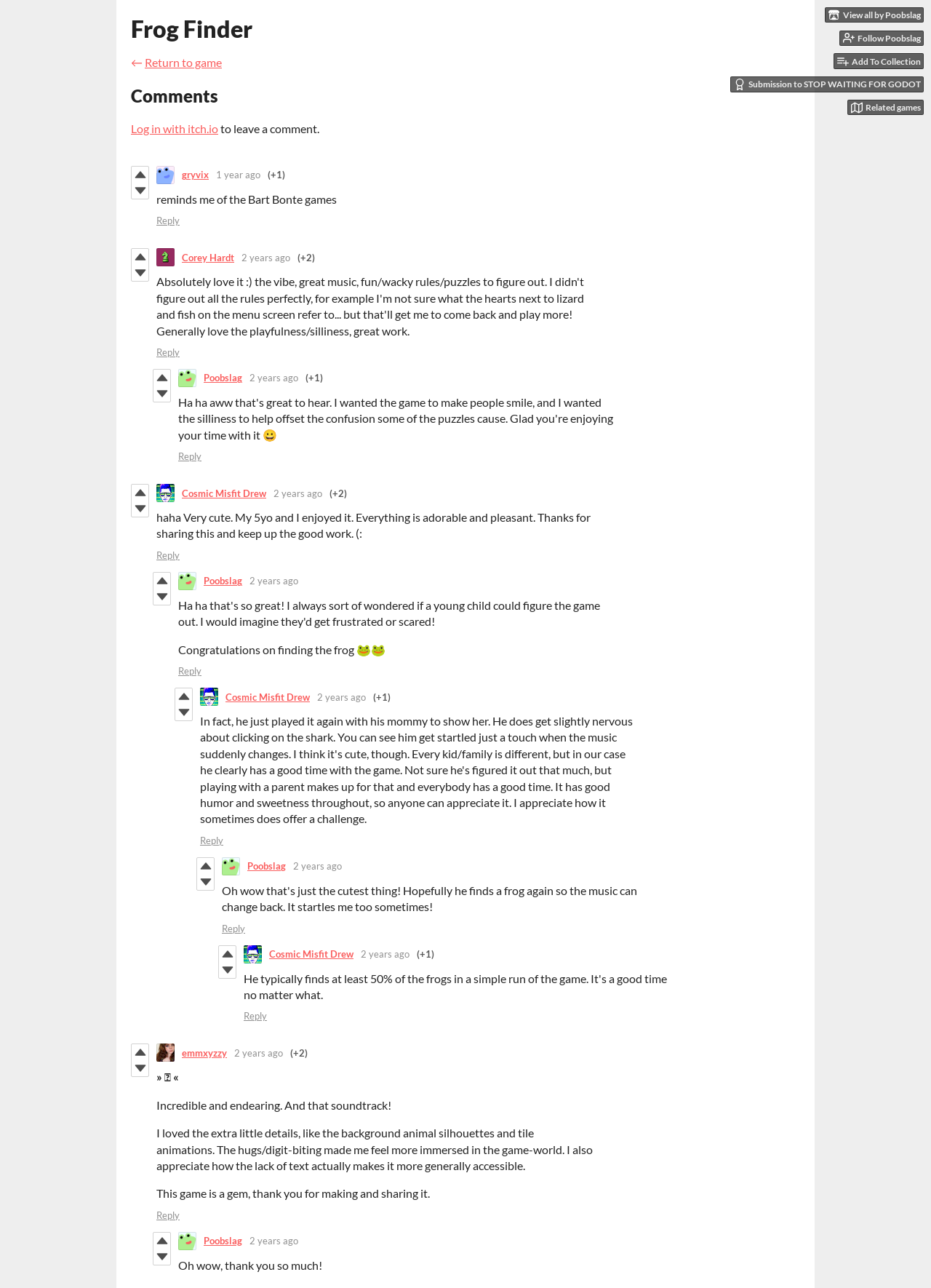Using a single word or phrase, answer the following question: 
What is the name of the game?

Frog Finder